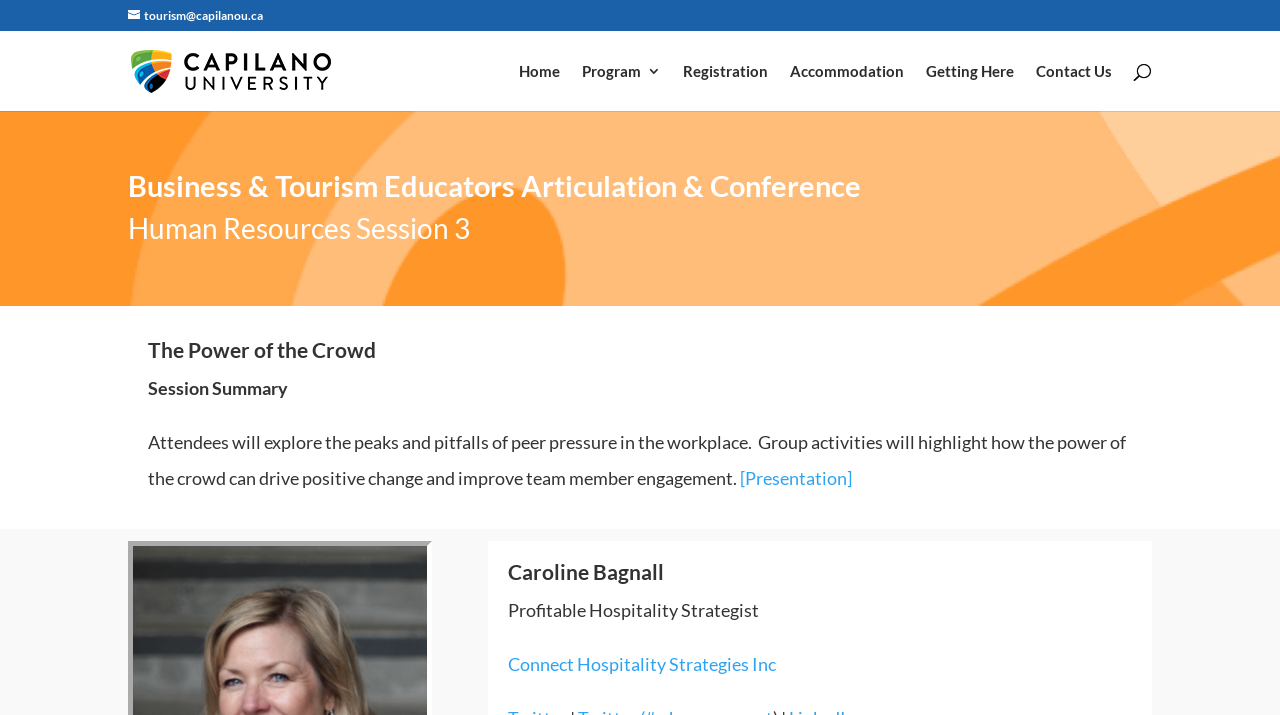Determine the bounding box for the UI element that matches this description: "name="s" placeholder="Search …" title="Search for:"".

[0.157, 0.043, 0.877, 0.045]